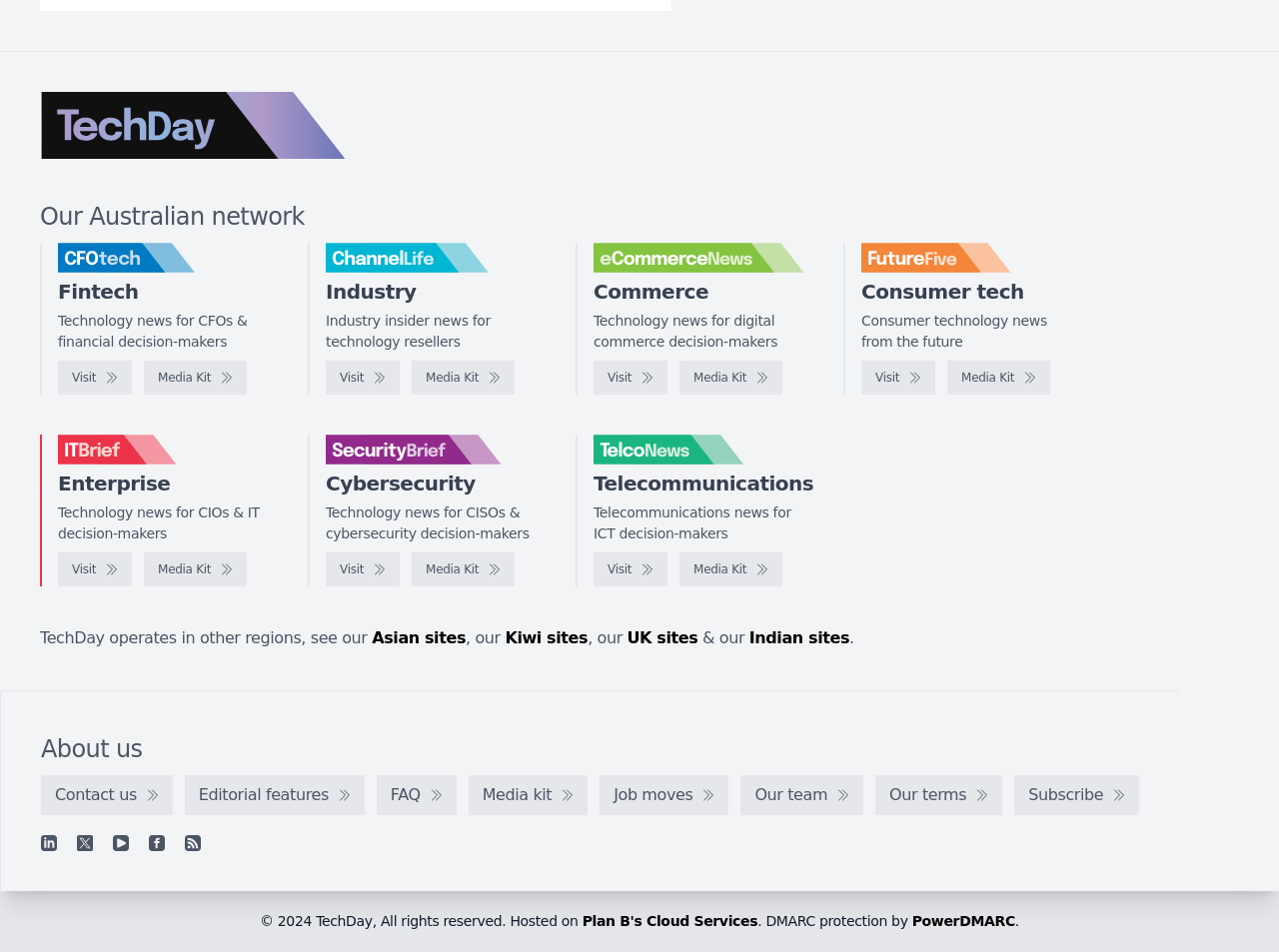Please examine the image and answer the question with a detailed explanation:
What is the category of news for CFOs and financial decision-makers?

The webpage lists 'Fintech' as a category of news for CFOs and financial decision-makers, along with a brief description and a 'Visit' link.